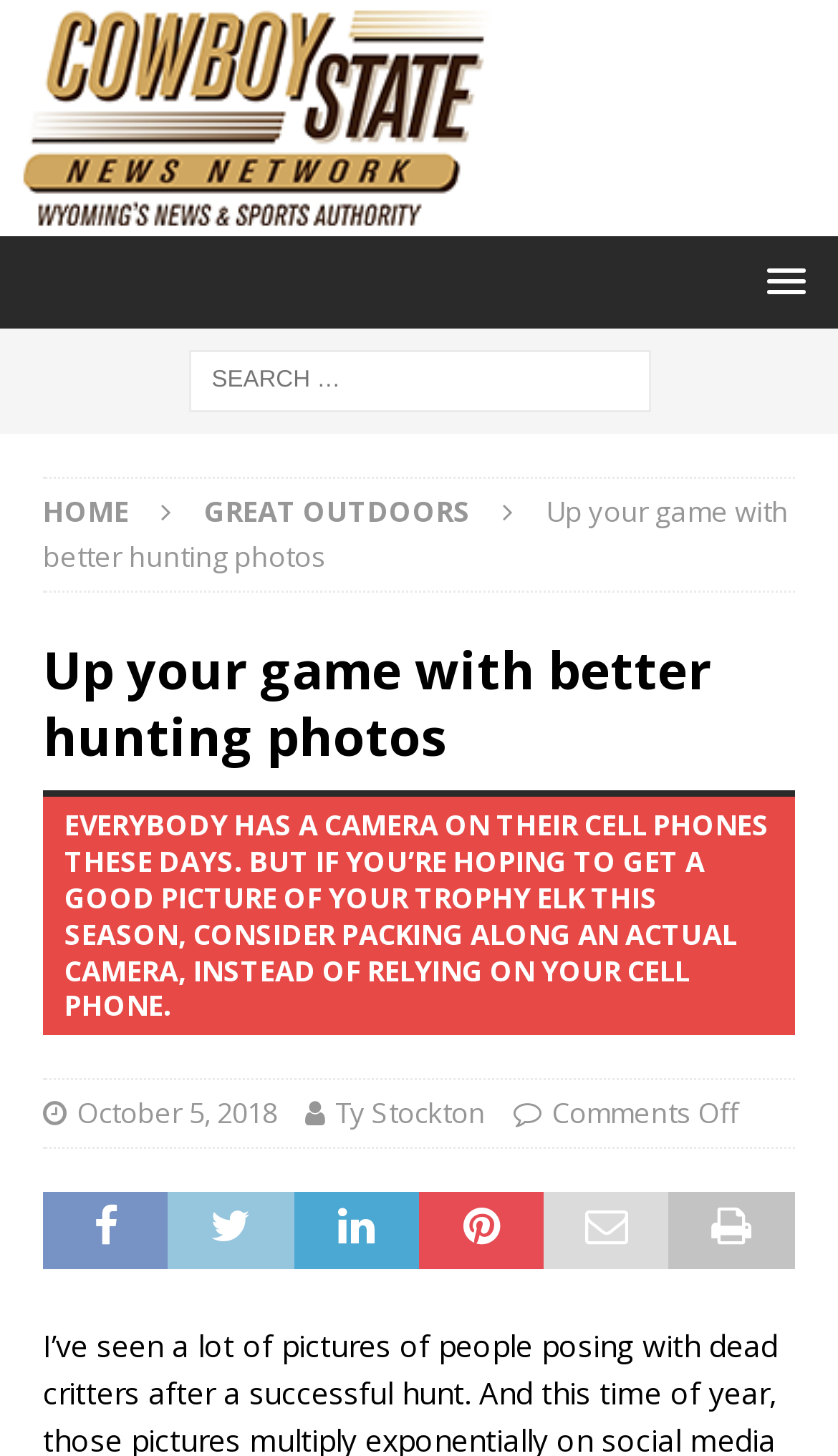What is the topic of the article?
Answer with a single word or short phrase according to what you see in the image.

Hunting photos